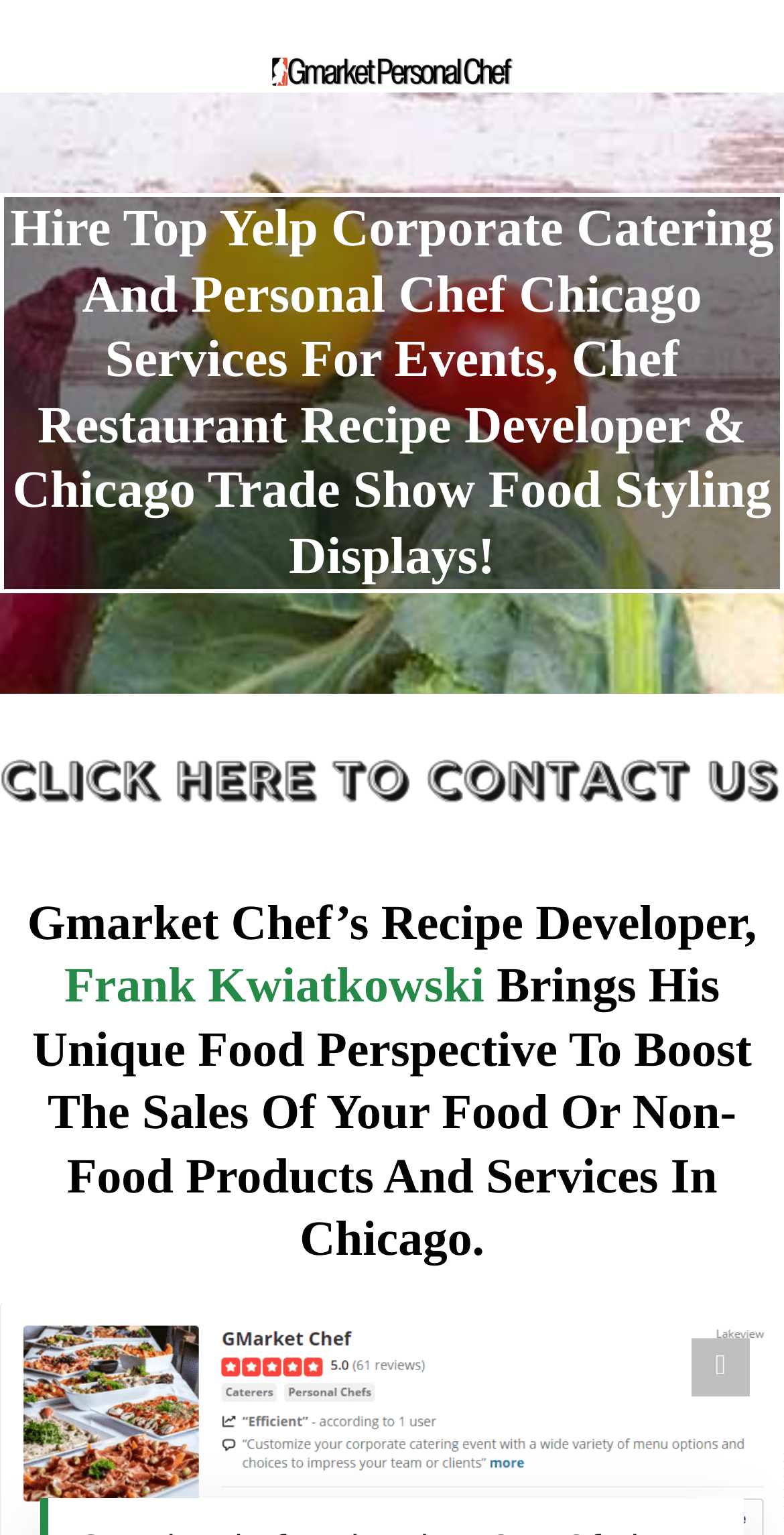Locate and generate the text content of the webpage's heading.

Hire Top Yelp Corporate Catering And Personal Chef Chicago Services For Events, Chef Restaurant Recipe Developer & Chicago Trade Show Food Styling Displays!